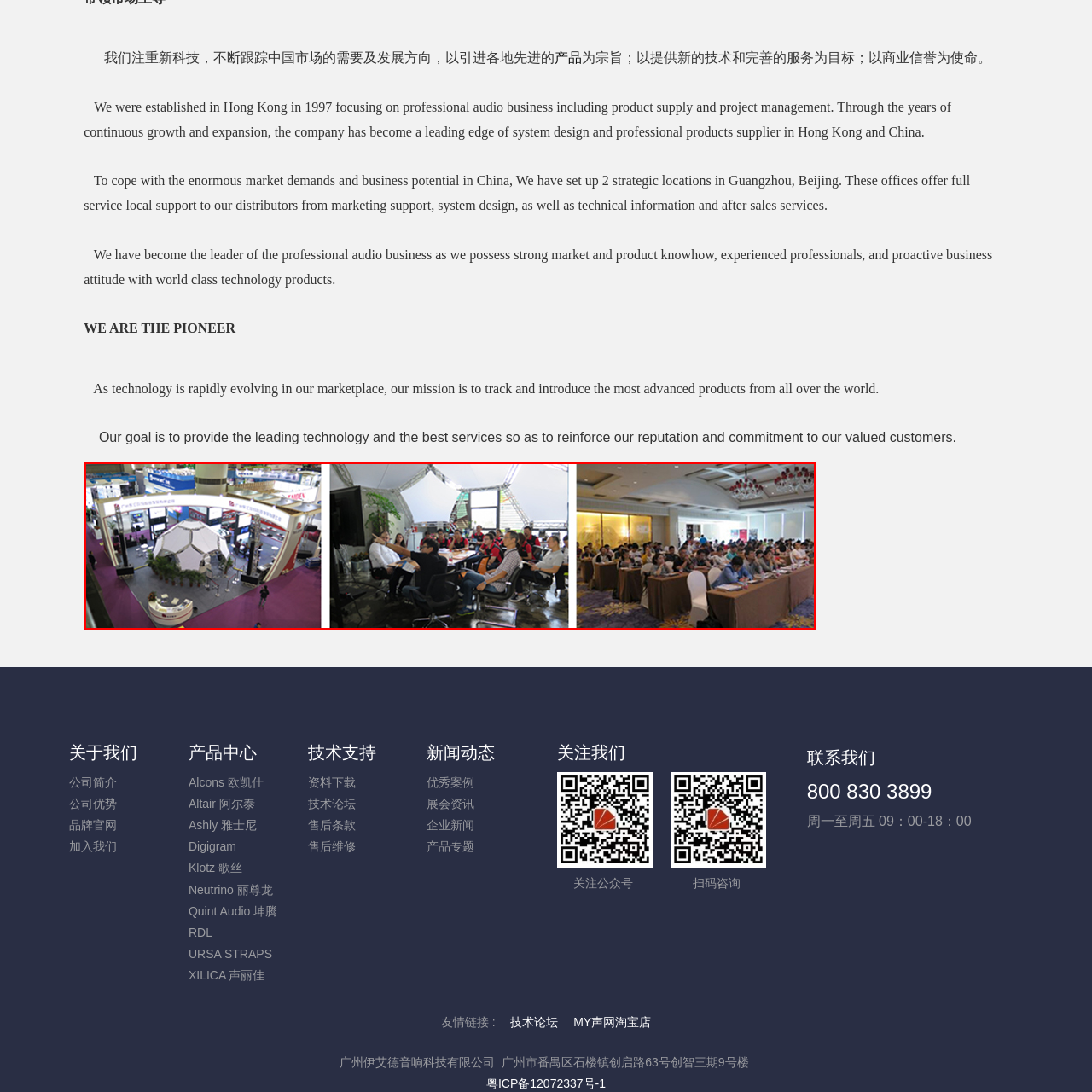View the image inside the red-bordered box and answer the given question using a single word or phrase:
What is the group in the center engaged in?

Collaborative discussion or training session